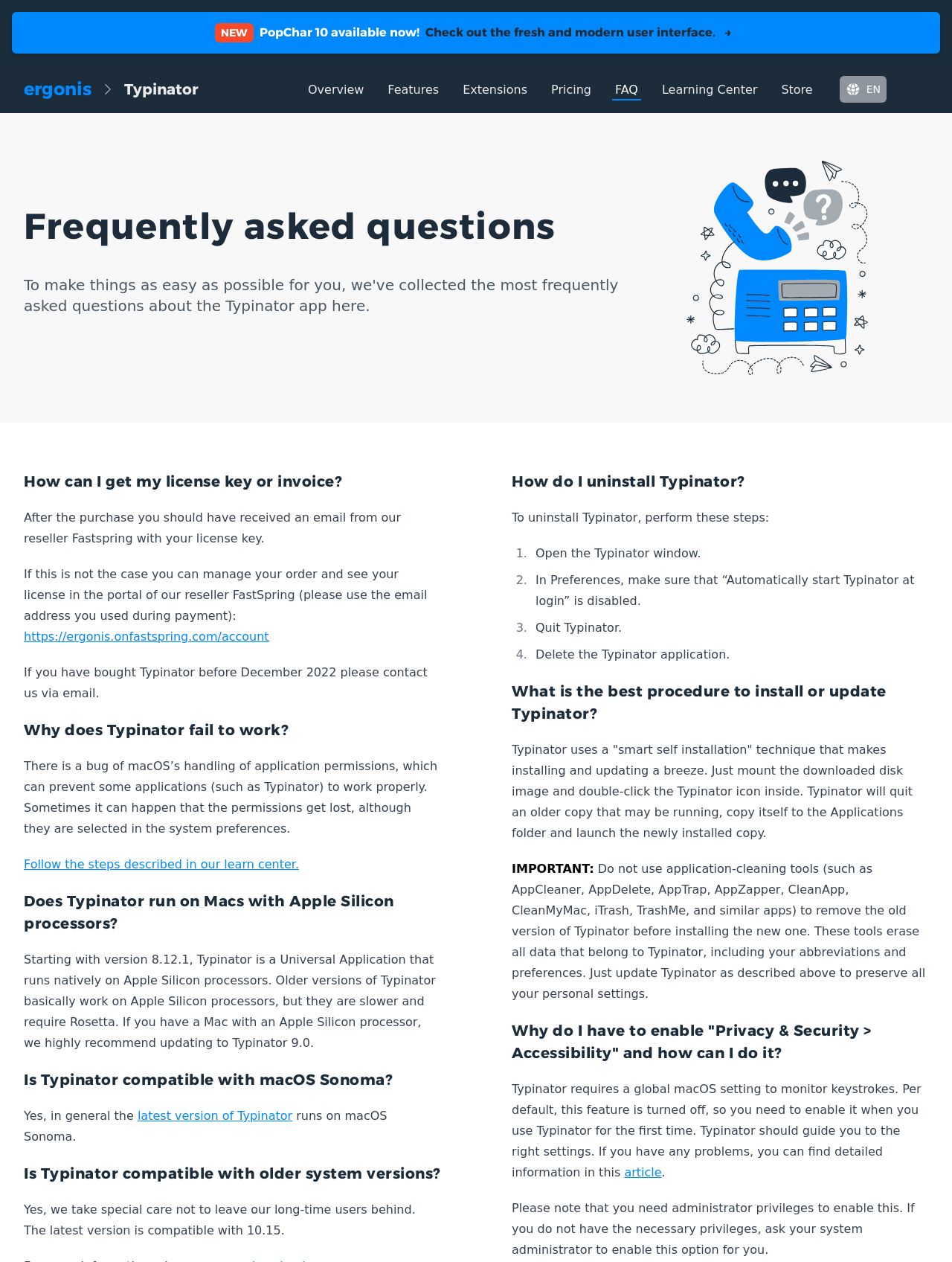Could you indicate the bounding box coordinates of the region to click in order to complete this instruction: "Follow the 'latest version of Typinator' link".

[0.144, 0.879, 0.307, 0.89]